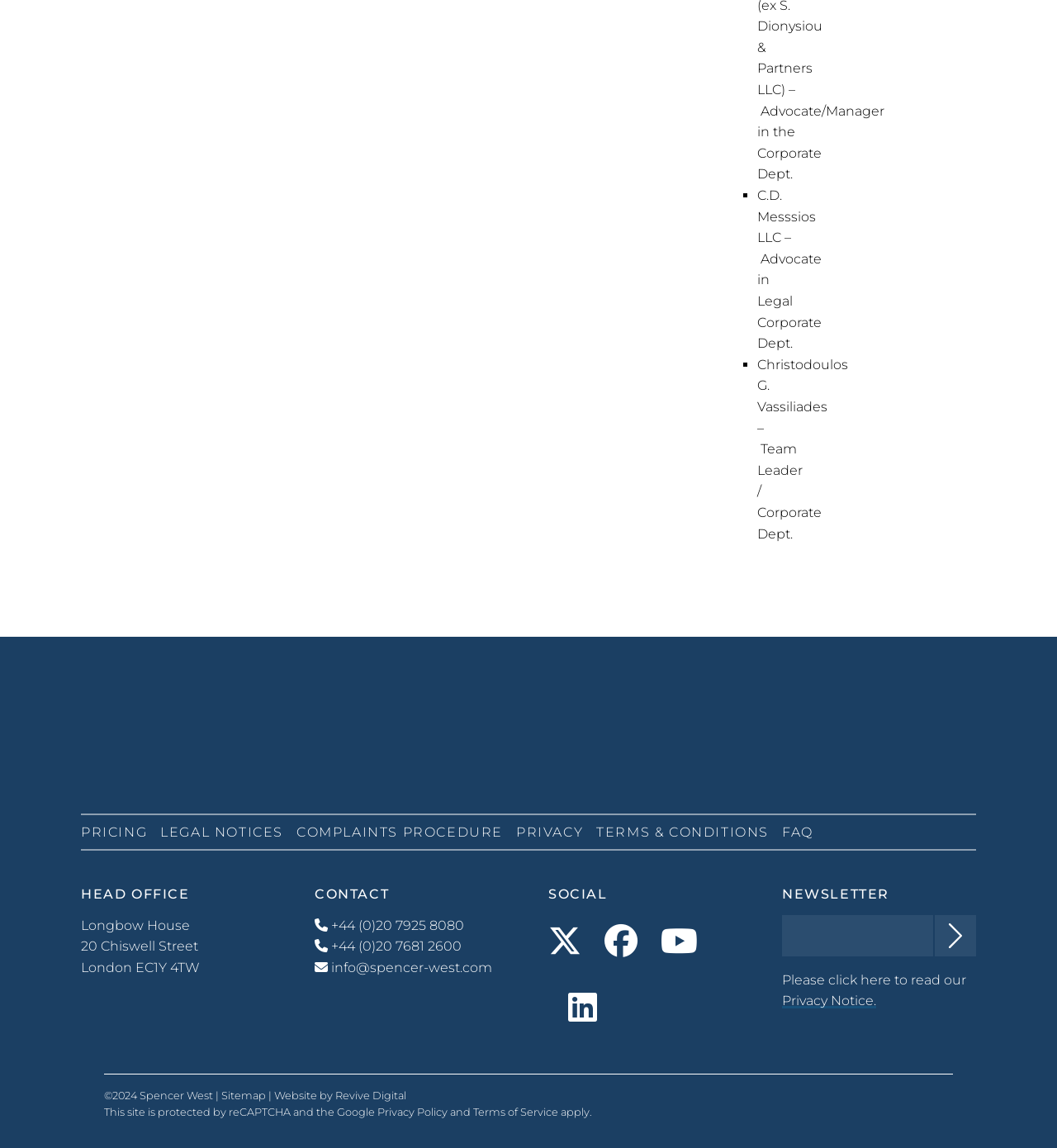Using the elements shown in the image, answer the question comprehensively: Who designed the website?

The website designer can be found at the bottom of the webpage, where it is written in a static text element as 'Website by Revive Digital'.